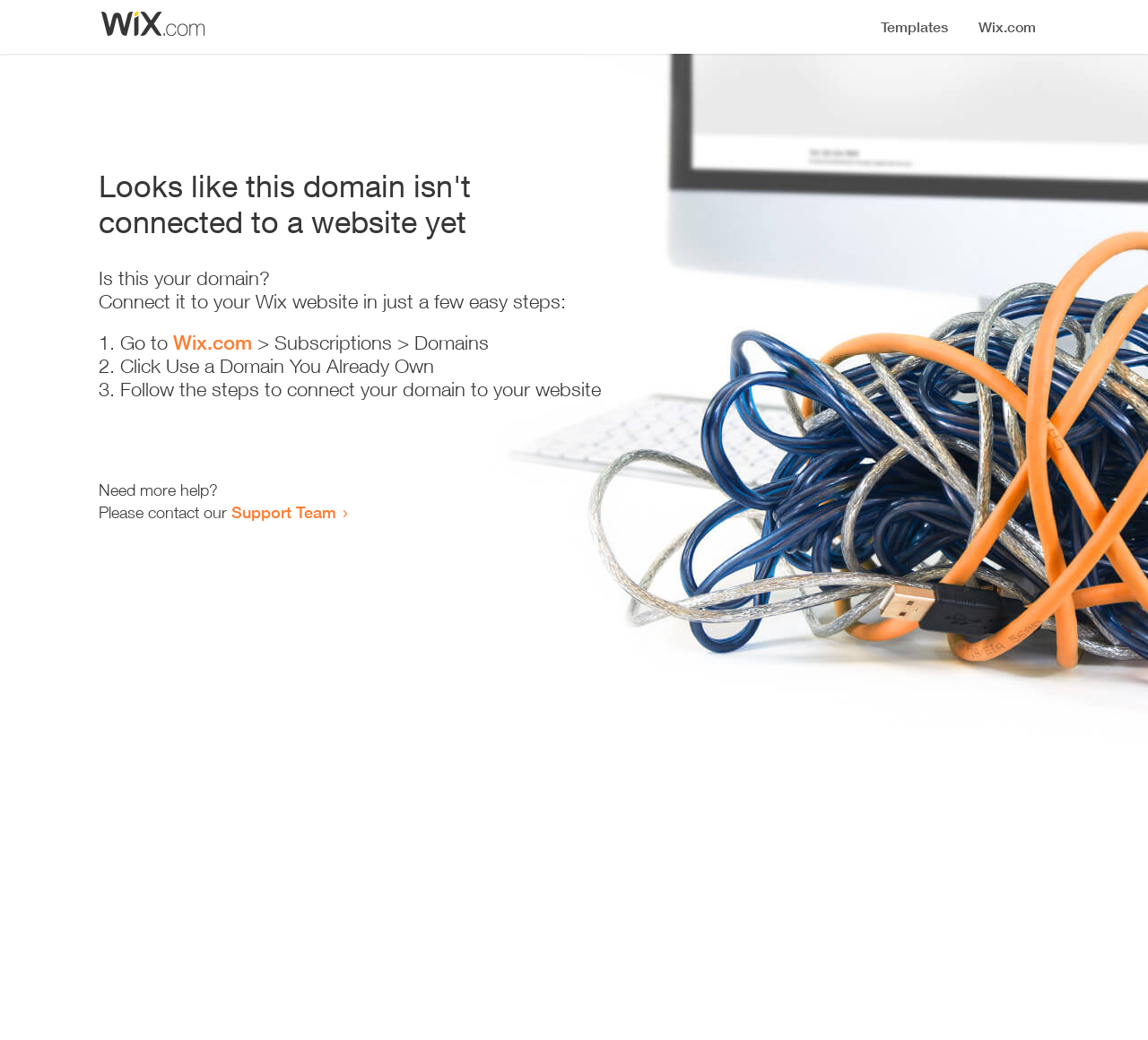Create a detailed summary of the webpage's content and design.

The webpage appears to be an error page, indicating that a domain is not connected to a website yet. At the top, there is a small image, likely a logo or icon. Below the image, a prominent heading reads "Looks like this domain isn't connected to a website yet". 

Underneath the heading, there is a series of instructions to connect the domain to a Wix website. The instructions are presented in a step-by-step format, with each step numbered and accompanied by a brief description. The first step is to go to Wix.com, followed by navigating to the Subscriptions and Domains section. The second step is to click "Use a Domain You Already Own", and the third step is to follow the instructions to connect the domain to the website.

At the bottom of the page, there is a section offering additional help, with a message "Need more help?" followed by an invitation to contact the Support Team via a link.